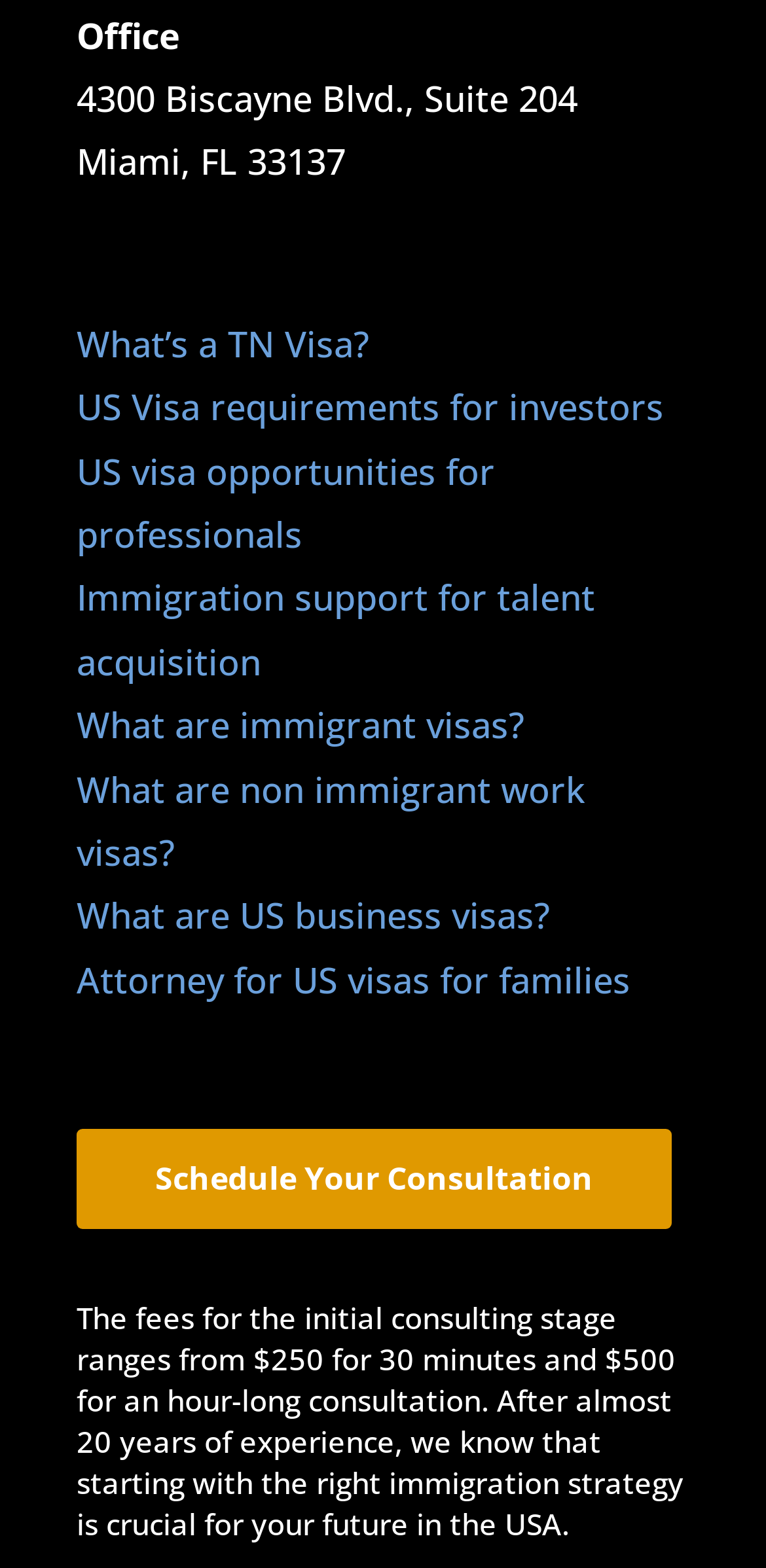Please determine the bounding box coordinates of the element to click in order to execute the following instruction: "Read about US visa requirements for investors". The coordinates should be four float numbers between 0 and 1, specified as [left, top, right, bottom].

[0.1, 0.244, 0.867, 0.275]